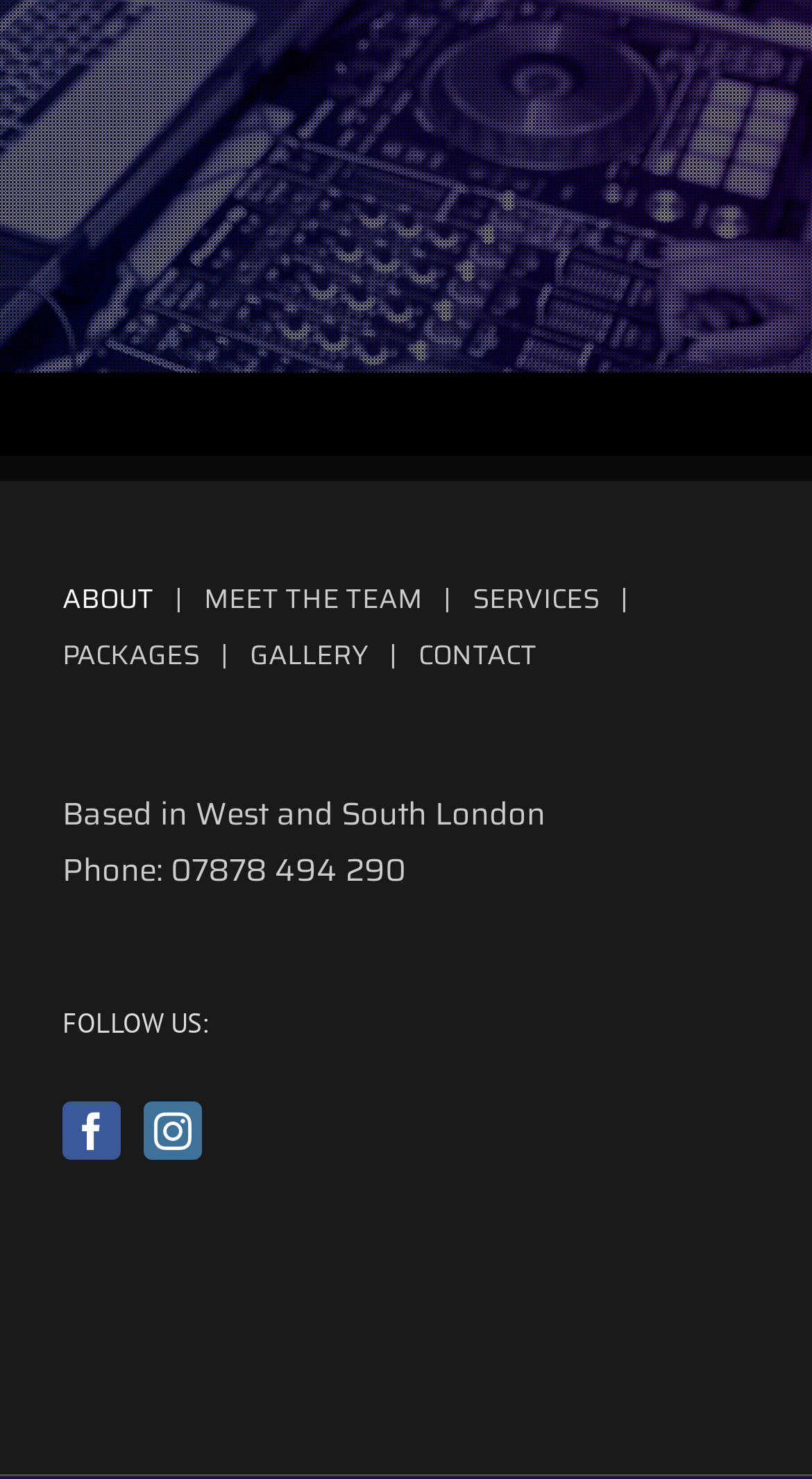Please identify the bounding box coordinates of the area I need to click to accomplish the following instruction: "go to about page".

[0.077, 0.388, 0.251, 0.421]